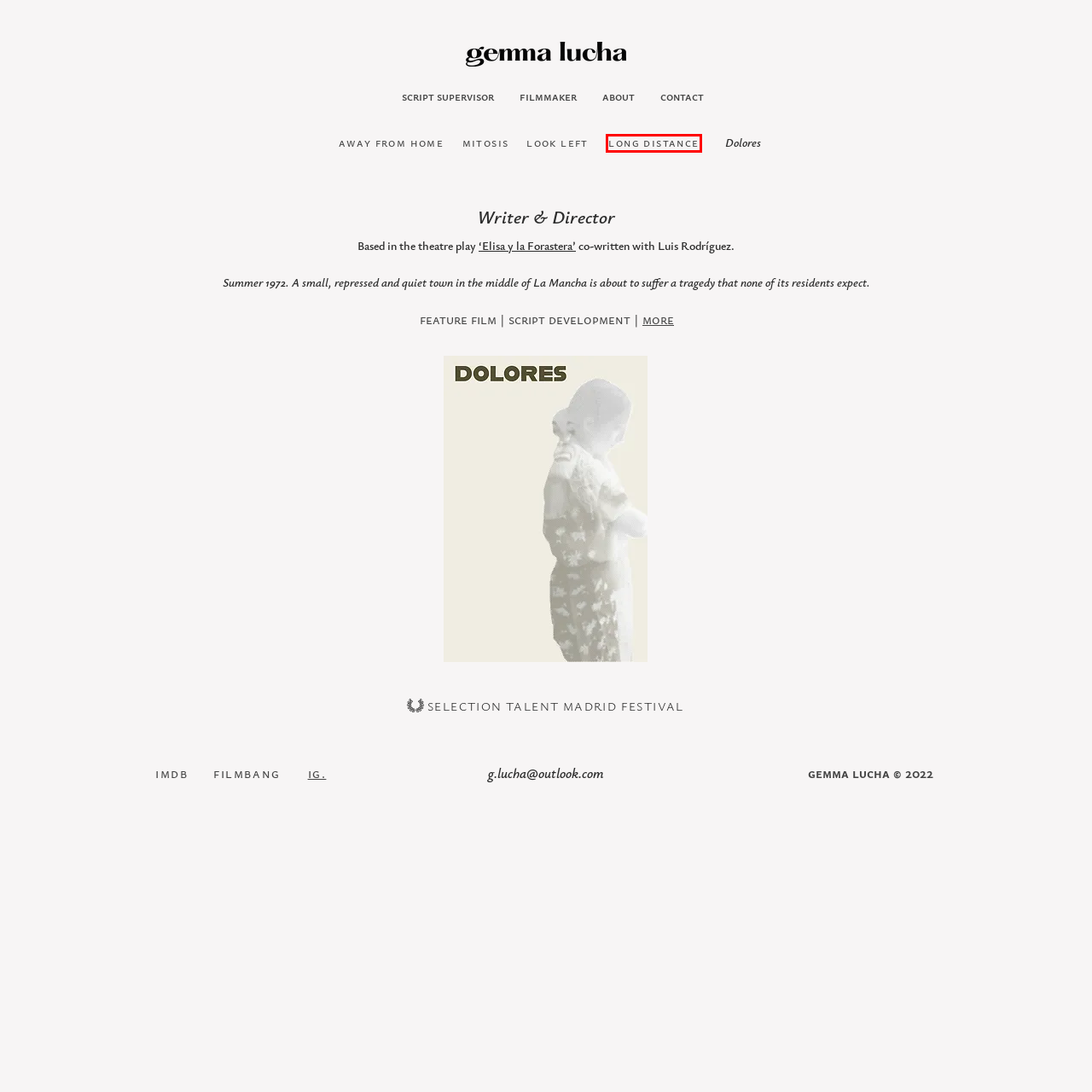Review the screenshot of a webpage that includes a red bounding box. Choose the most suitable webpage description that matches the new webpage after clicking the element within the red bounding box. Here are the candidates:
A. about | gemma lucha
B. mitosis | gemma lucha
C. look left | gemma lucha
D. away from home | gemma lucha
E. filmmaker | gemma lucha
F. LUCHA Gemma - Film Bang
G. script supervisor | gemma lucha
H. long distance | gemma lucha

H